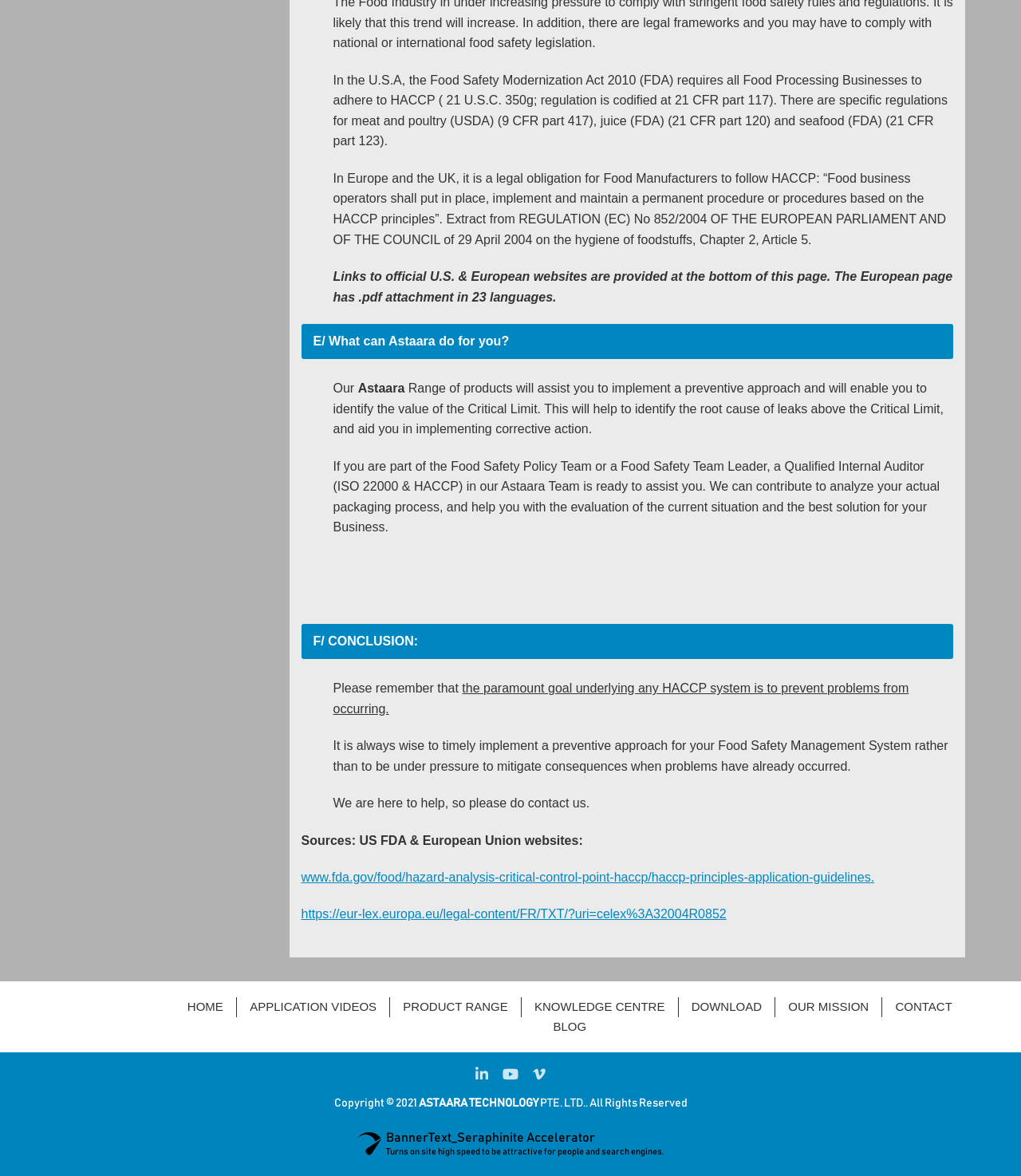Identify the bounding box coordinates of the clickable region required to complete the instruction: "Search for scaffolding services". The coordinates should be given as four float numbers within the range of 0 and 1, i.e., [left, top, right, bottom].

None